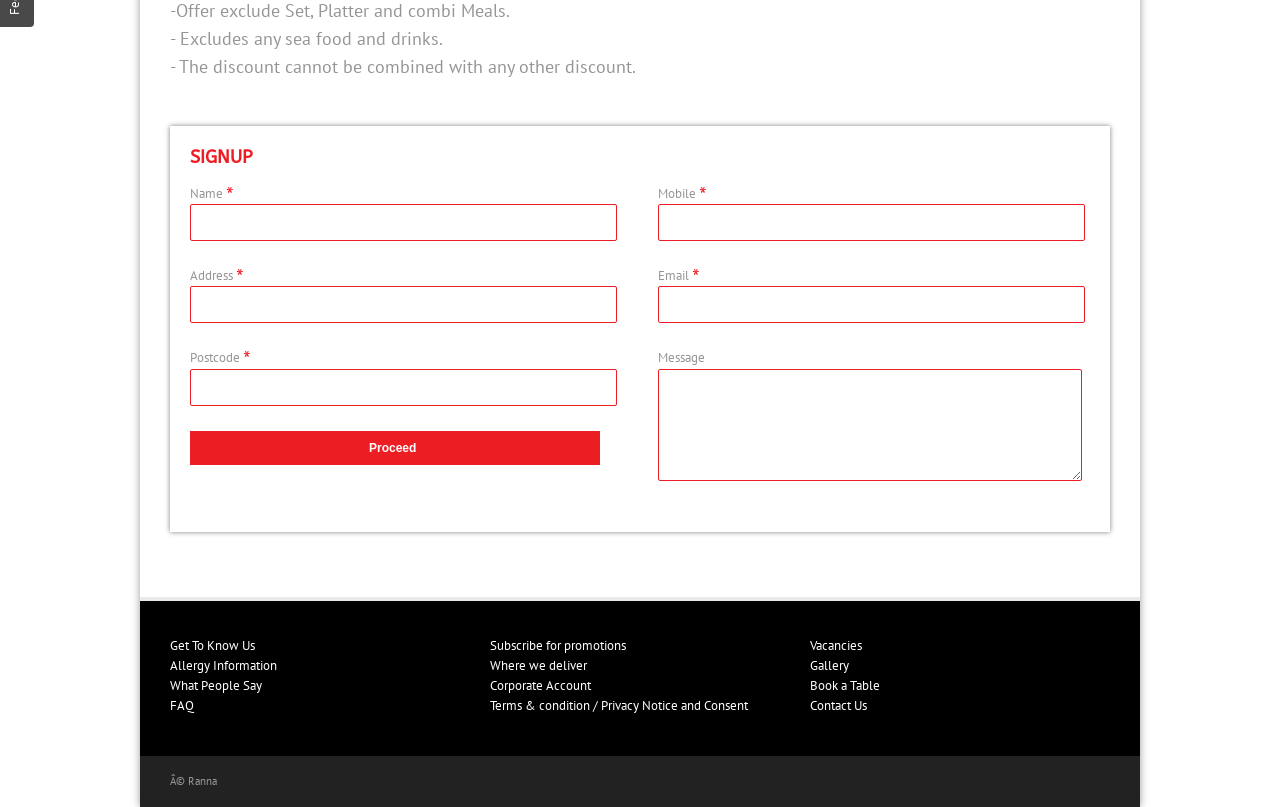Provide the bounding box coordinates of the HTML element this sentence describes: "parent_node: Email * name="email"". The bounding box coordinates consist of four float numbers between 0 and 1, i.e., [left, top, right, bottom].

[0.514, 0.355, 0.848, 0.401]